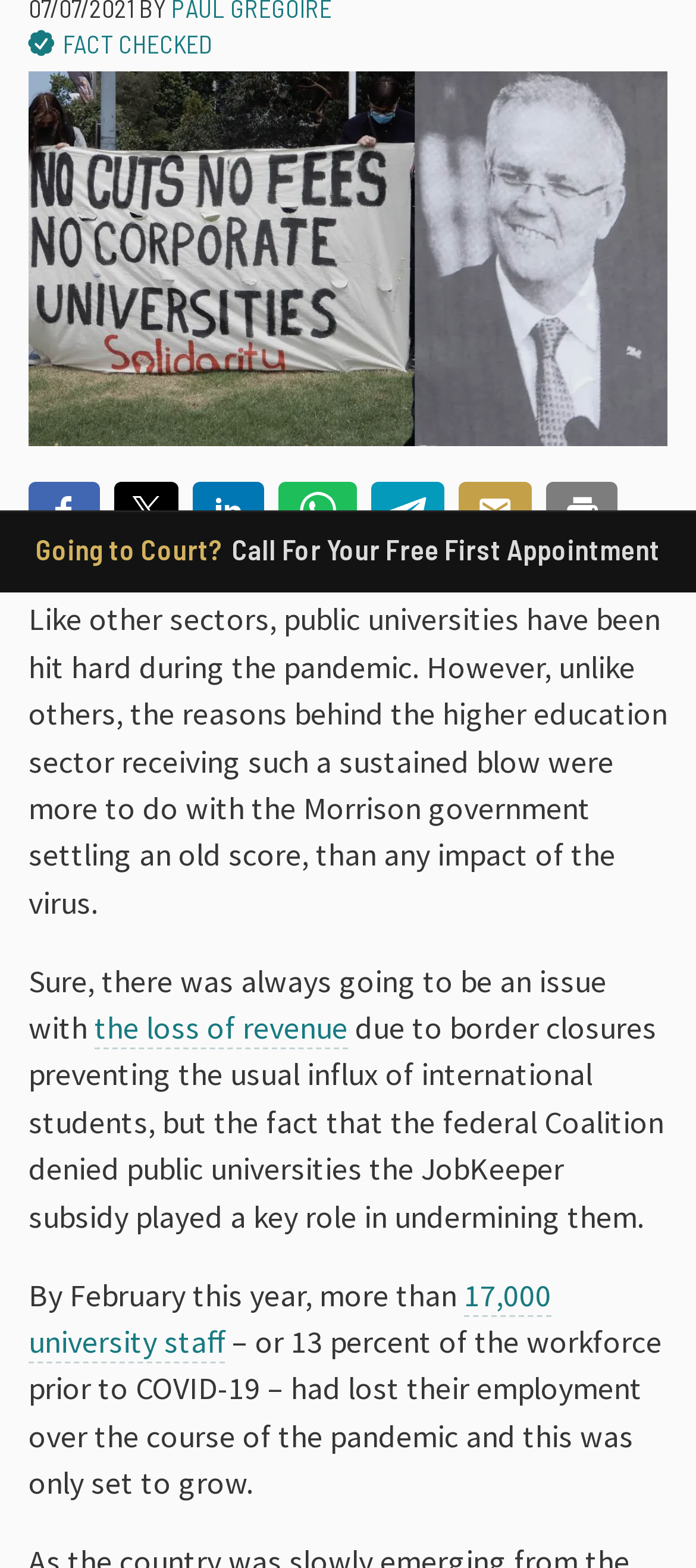From the given element description: "Linkedin", find the bounding box for the UI element. Provide the coordinates as four float numbers between 0 and 1, in the order [left, top, right, bottom].

[0.277, 0.308, 0.379, 0.344]